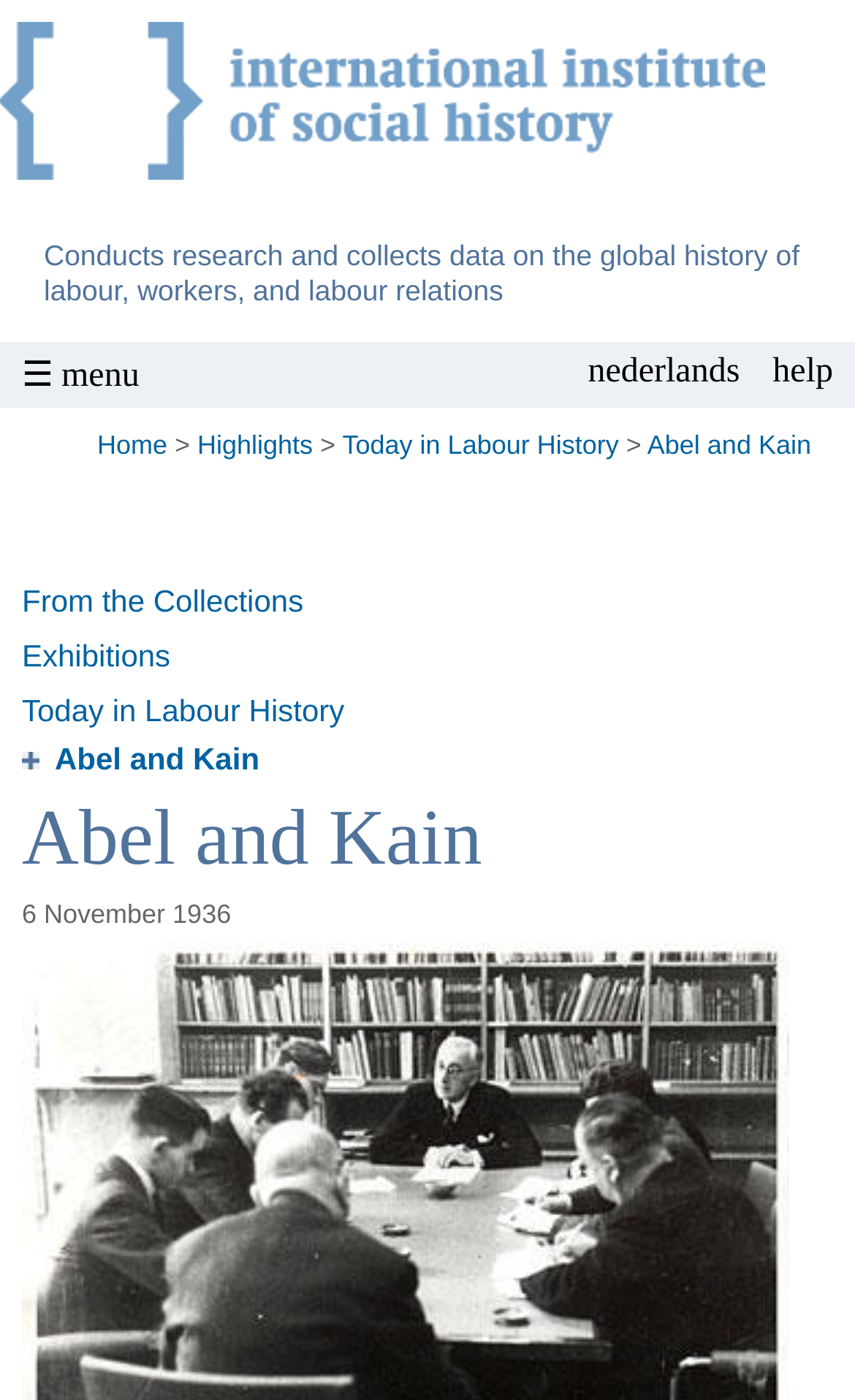Can you find the bounding box coordinates of the area I should click to execute the following instruction: "Skip to main content"?

[0.338, 0.016, 0.491, 0.022]